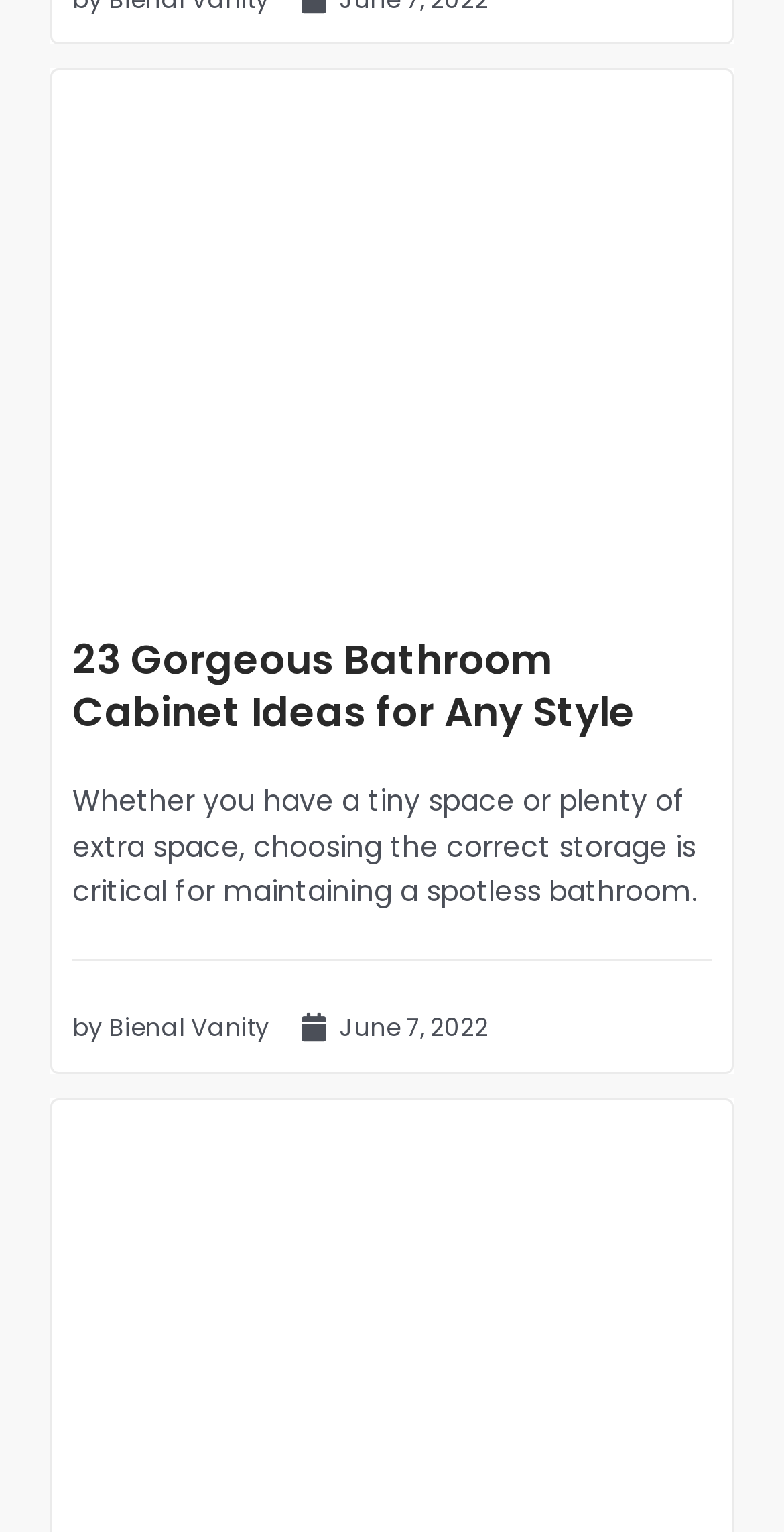Who is the author of the article?
Please answer the question with a single word or phrase, referencing the image.

Bienal Vanity